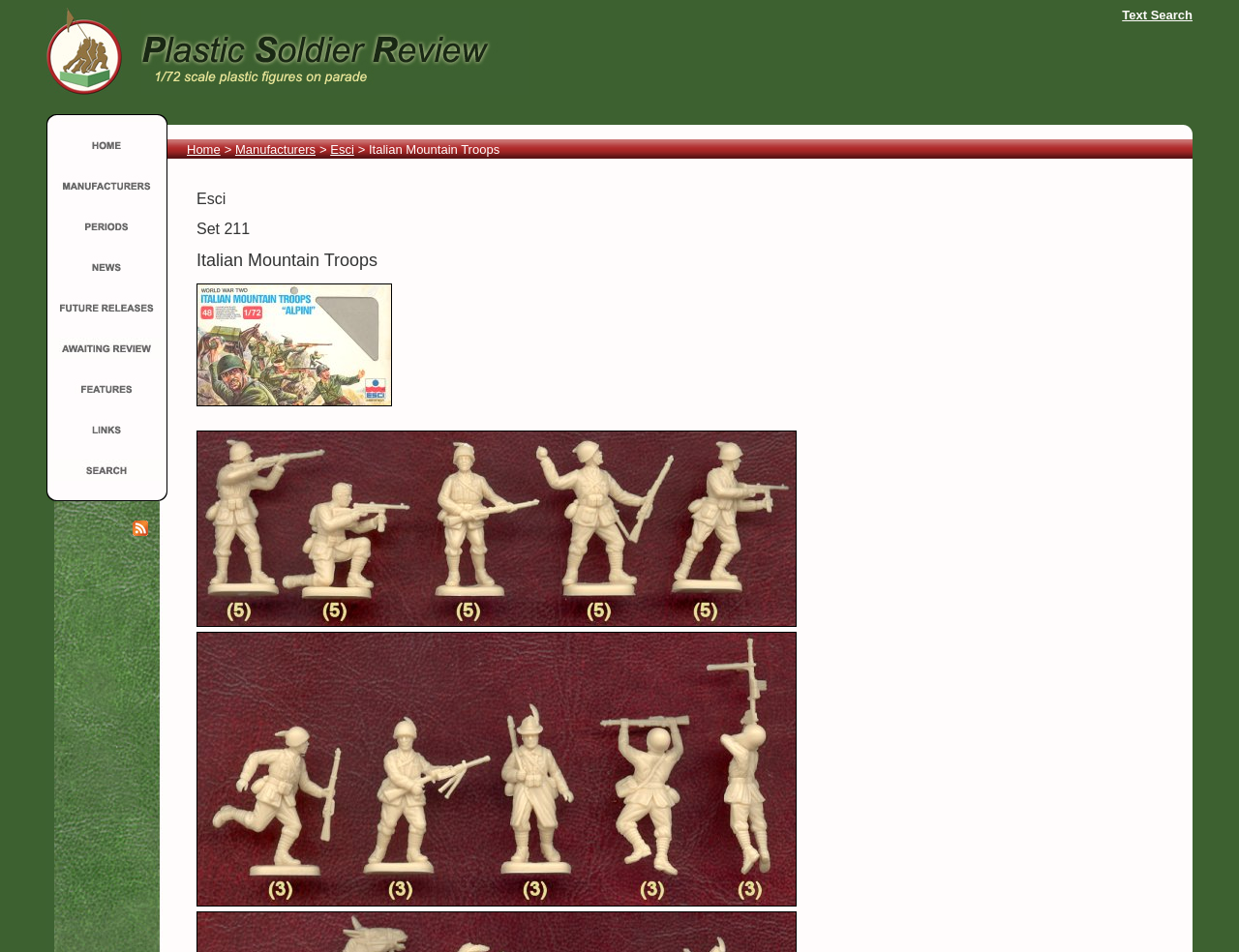Find the bounding box coordinates of the UI element according to this description: "Text Search".

[0.906, 0.008, 0.962, 0.023]